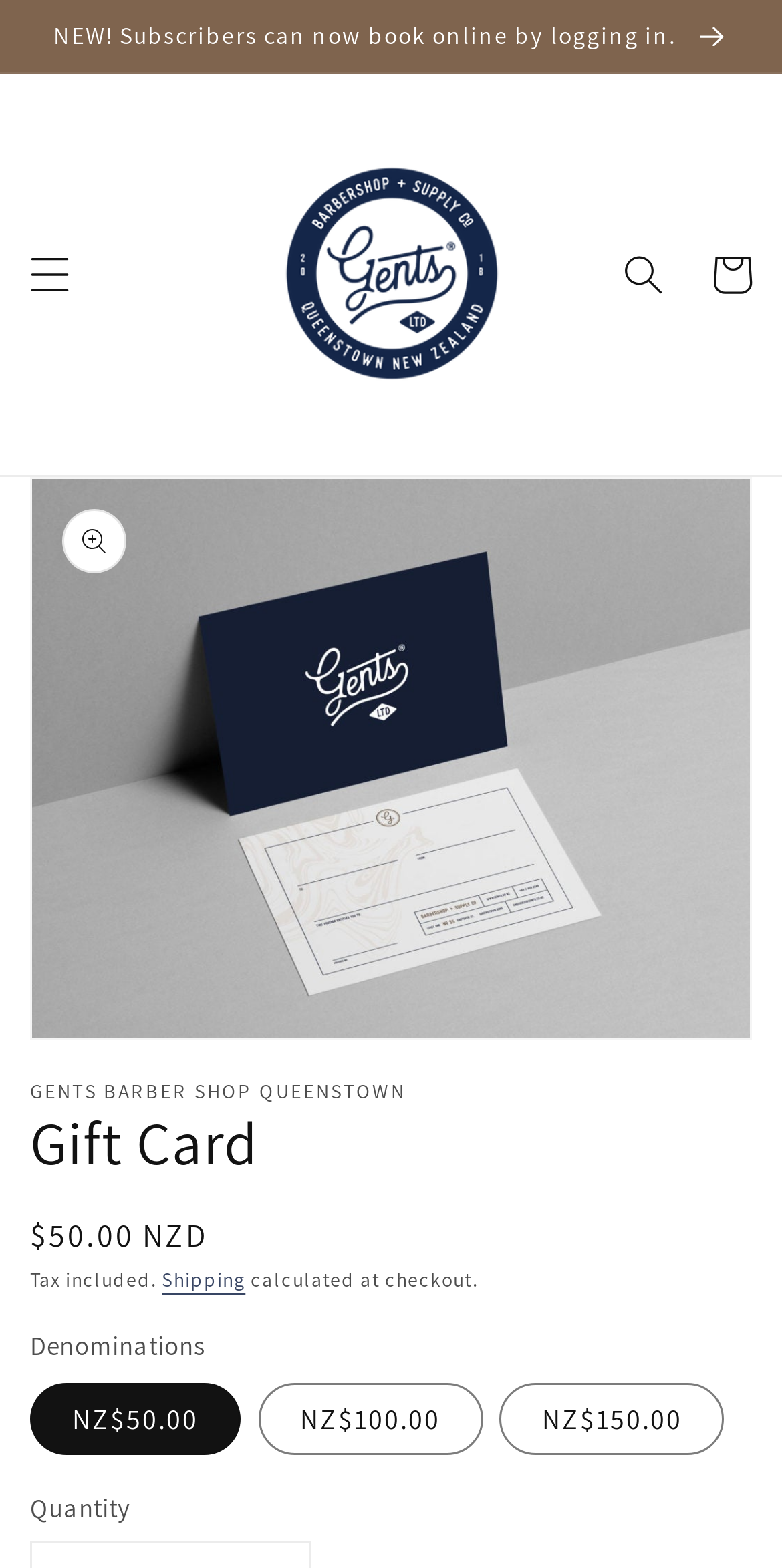Generate an in-depth caption that captures all aspects of the webpage.

This webpage is about Gents Barber Shop gift cards and vouchers. At the top, there is an announcement section with a link to a new feature for subscribers to book online. Below this, there is a menu button on the left and a search button on the right. In the center, the Gents Barber Shop logo is displayed with a link to the shop's homepage.

Below the logo, there is a large image of a gift card voucher, which can be opened in a gallery view. Above the image, the title "GENTS BARBER SHOP QUEENSTOWN" is displayed in bold font. The main content of the page is focused on the gift card, with a heading "Gift Card" and details about the regular price of $50.00 NZD, including tax. There is also a link to shipping information and a note that the shipping cost will be calculated at checkout.

Underneath the price information, there is a section for selecting the denomination of the gift card, with three radio buttons for $50.00, $100.00, and $150.00. The $50.00 option is selected by default. Finally, there is a field to enter the quantity of gift cards desired.